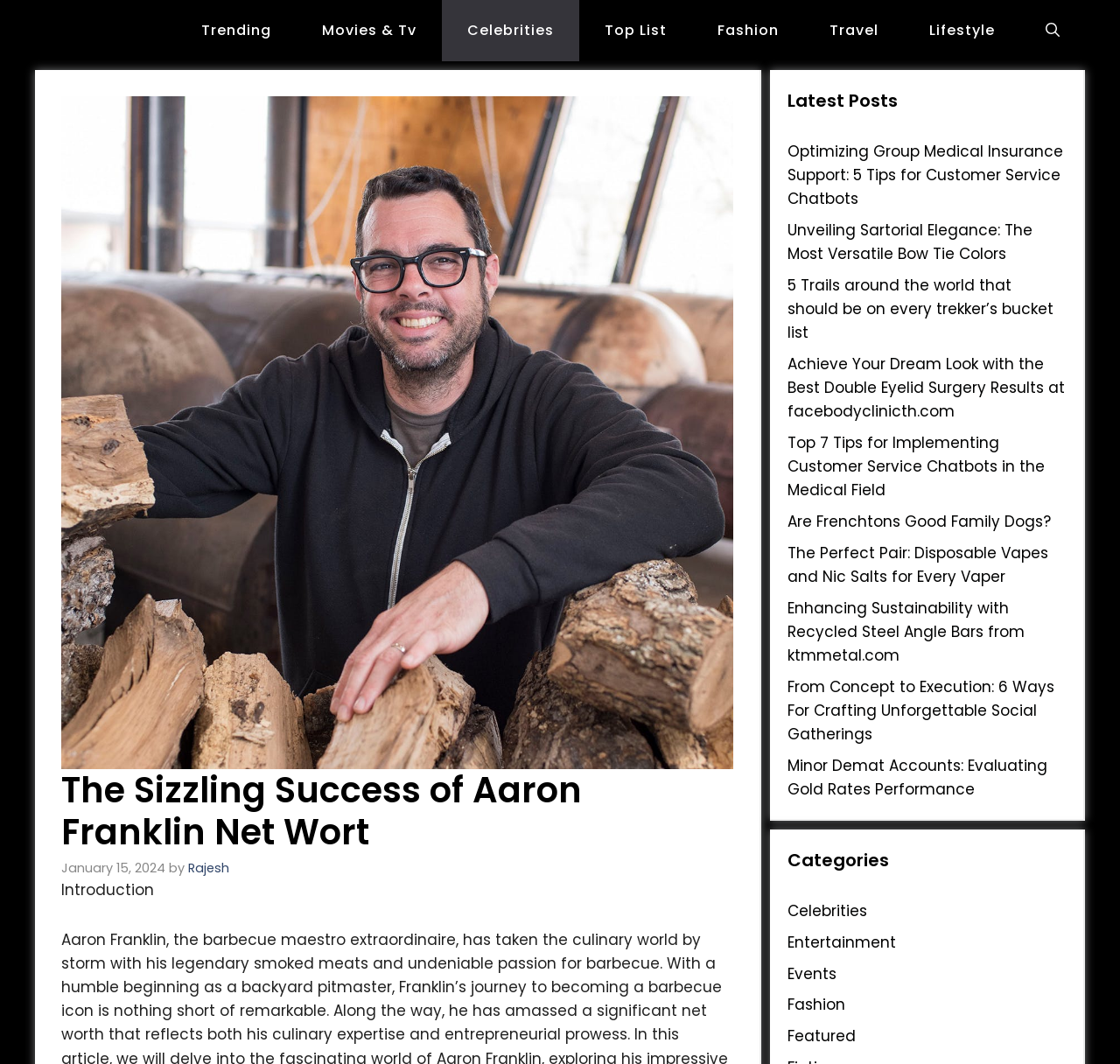Please identify the bounding box coordinates of the element's region that should be clicked to execute the following instruction: "Search using the search button". The bounding box coordinates must be four float numbers between 0 and 1, i.e., [left, top, right, bottom].

[0.911, 0.0, 0.969, 0.058]